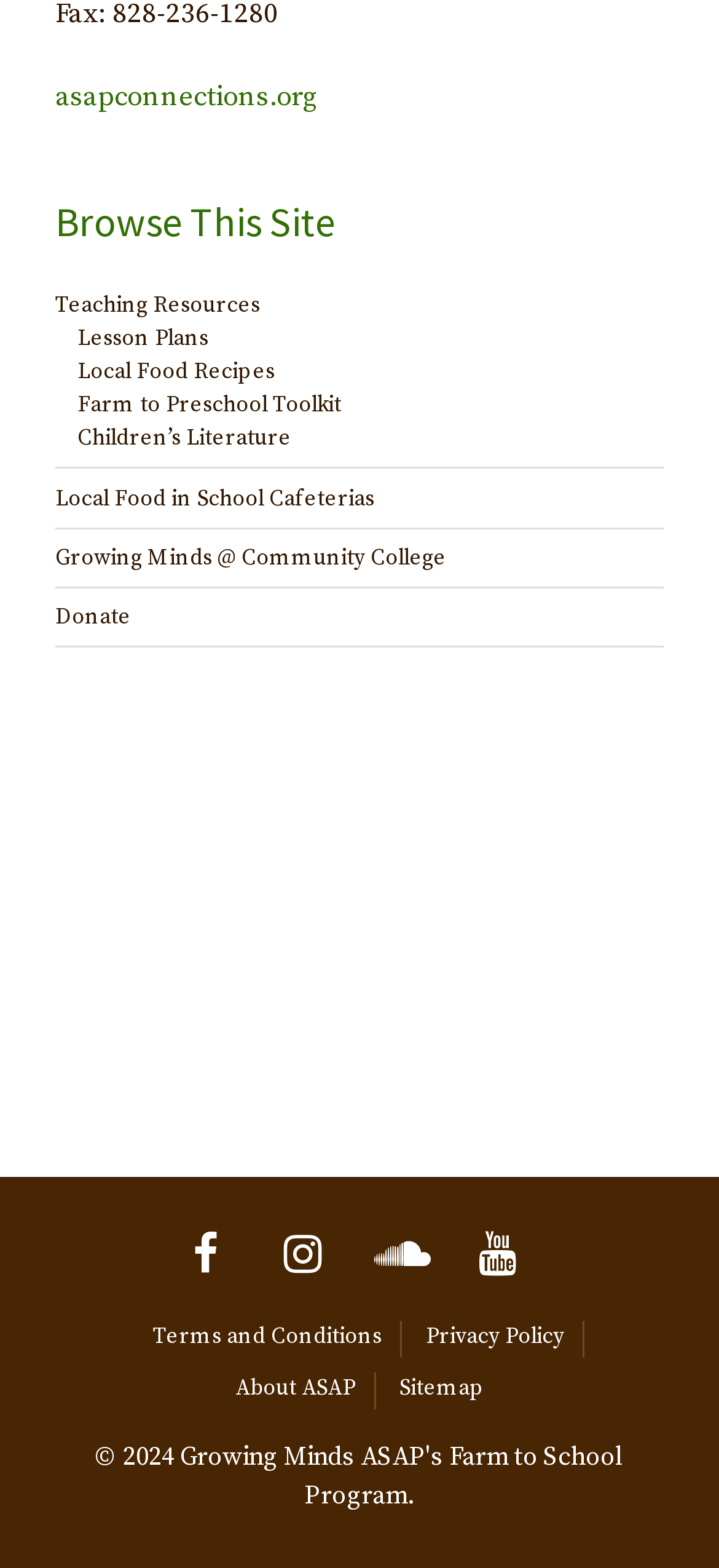Locate the bounding box coordinates of the UI element described by: "Sitemap". The bounding box coordinates should consist of four float numbers between 0 and 1, i.e., [left, top, right, bottom].

[0.555, 0.876, 0.673, 0.894]